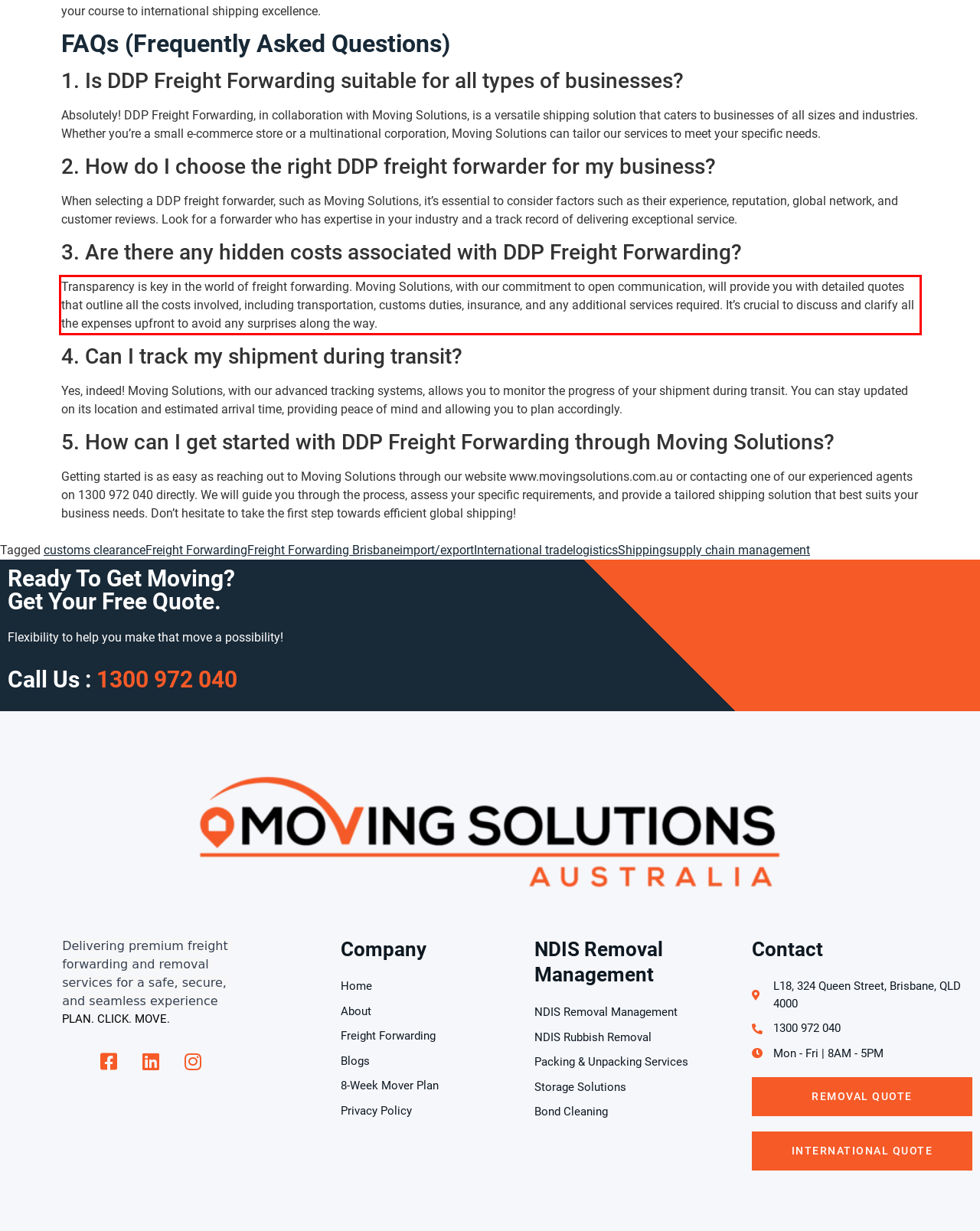Using OCR, extract the text content found within the red bounding box in the given webpage screenshot.

Transparency is key in the world of freight forwarding. Moving Solutions, with our commitment to open communication, will provide you with detailed quotes that outline all the costs involved, including transportation, customs duties, insurance, and any additional services required. It’s crucial to discuss and clarify all the expenses upfront to avoid any surprises along the way.